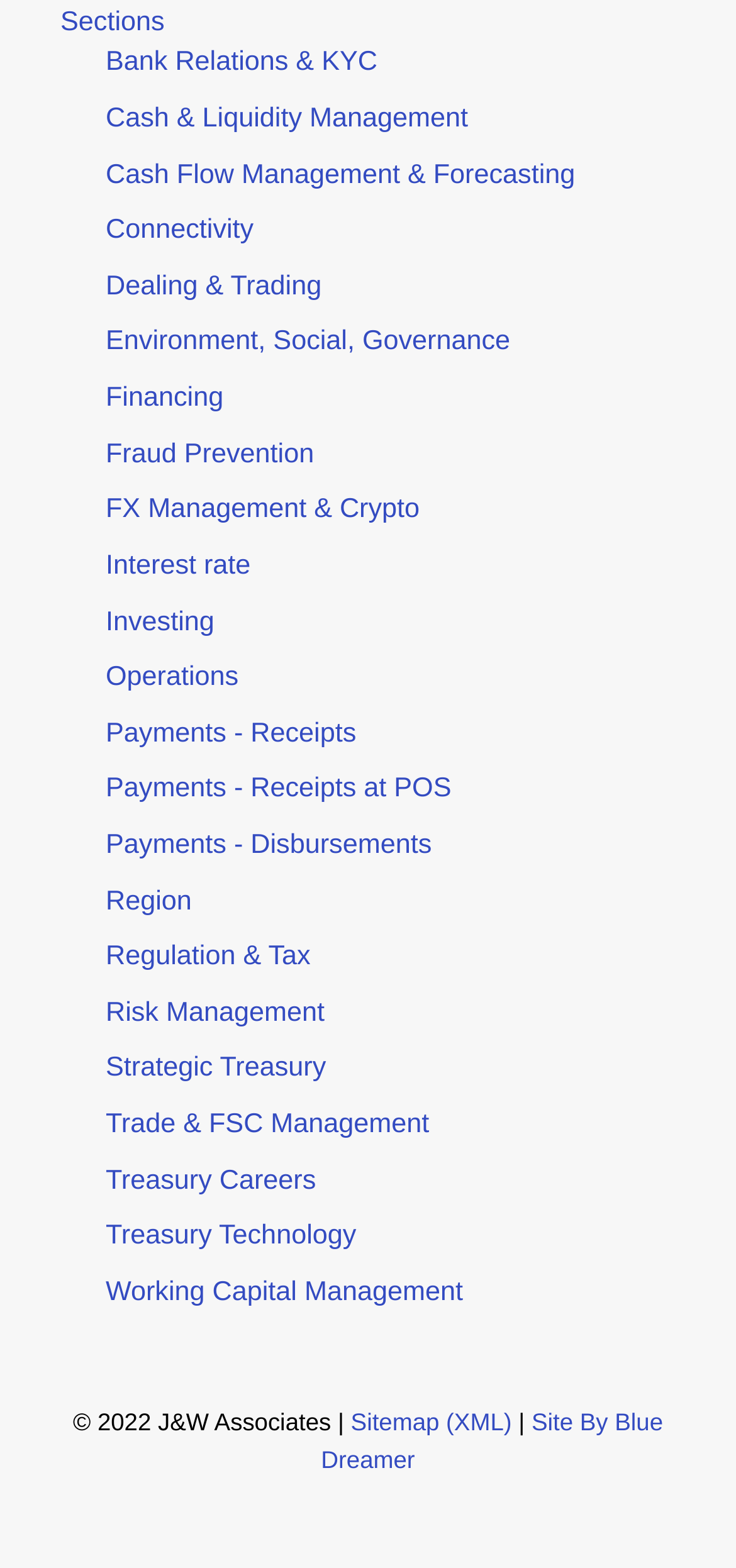Provide the bounding box coordinates for the specified HTML element described in this description: "Financing". The coordinates should be four float numbers ranging from 0 to 1, in the format [left, top, right, bottom].

[0.144, 0.244, 0.304, 0.264]